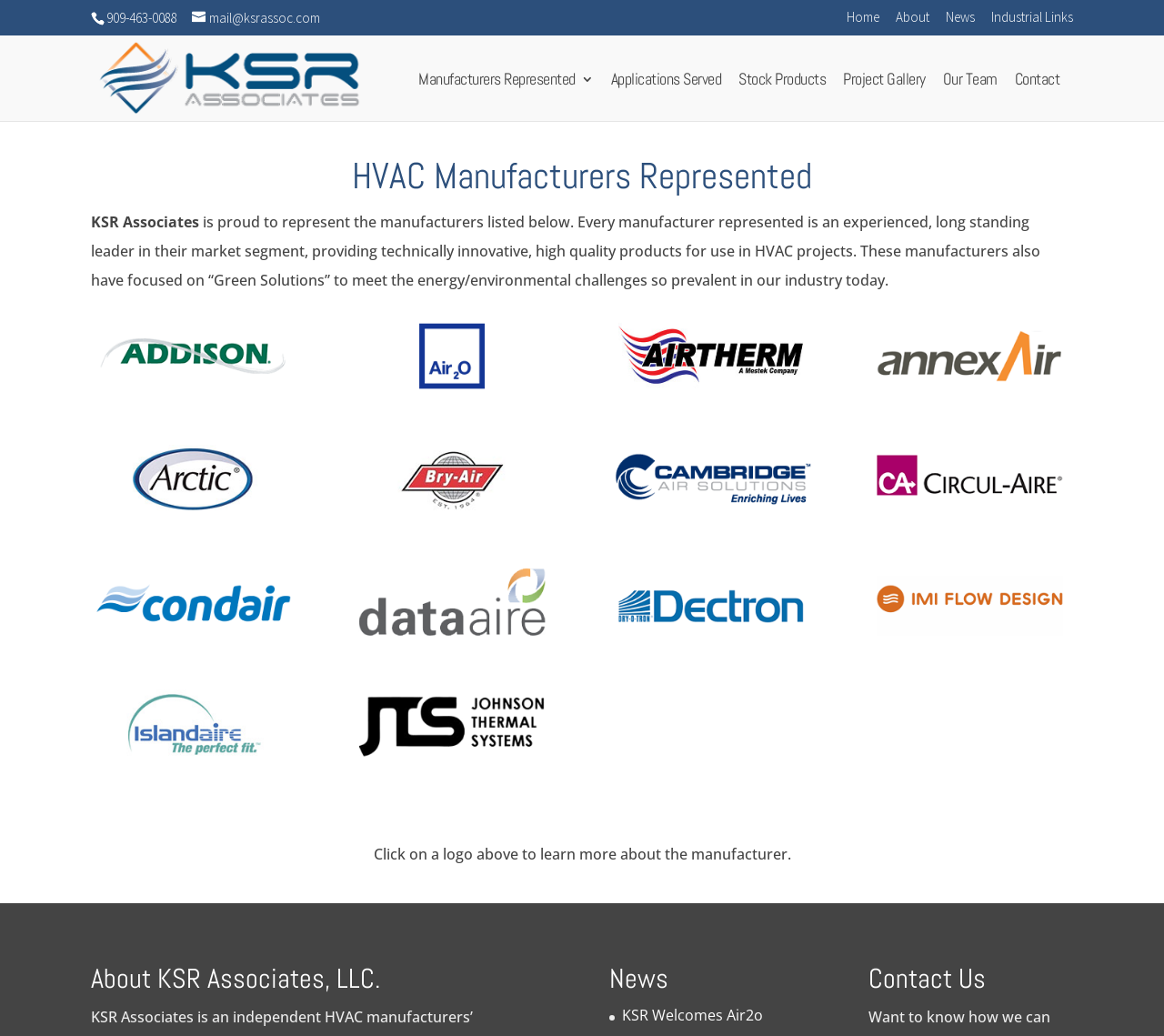How many manufacturers are represented?
Based on the image, provide a one-word or brief-phrase response.

Multiple